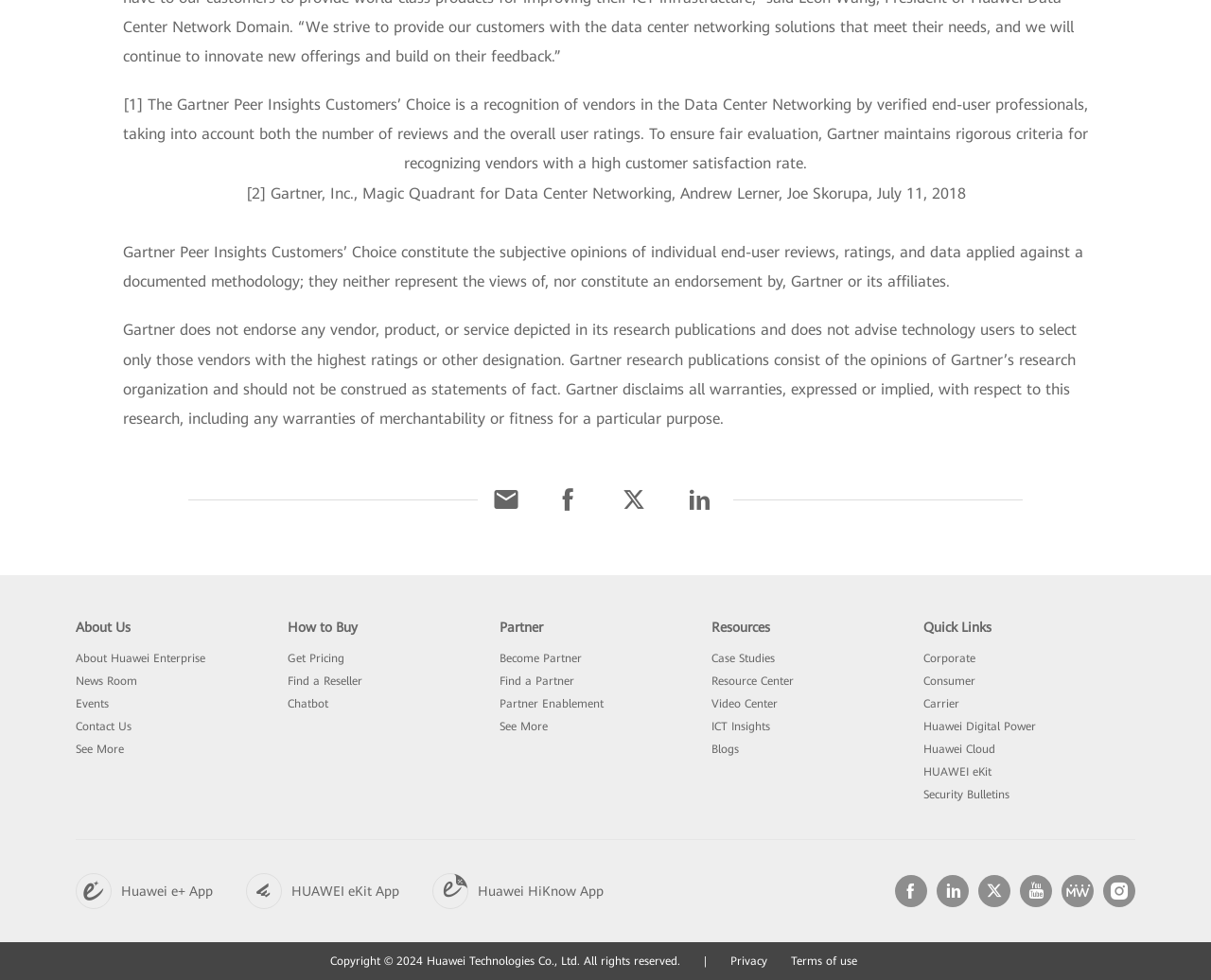Calculate the bounding box coordinates of the UI element given the description: "Resource Center".

[0.588, 0.689, 0.655, 0.702]